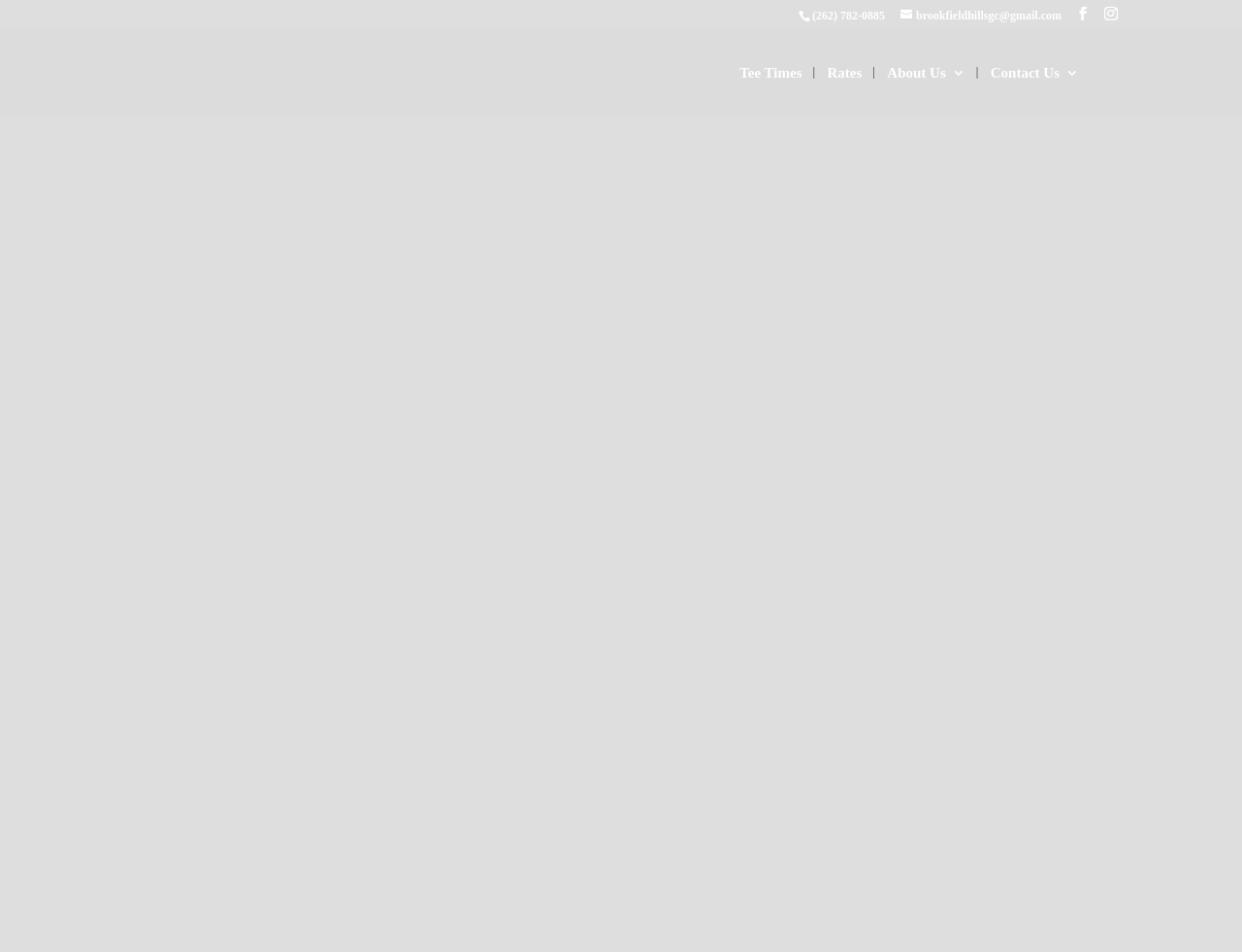Please give a concise answer to this question using a single word or phrase: 
What is the phone number of Brookfield Hills?

(262) 782-0885